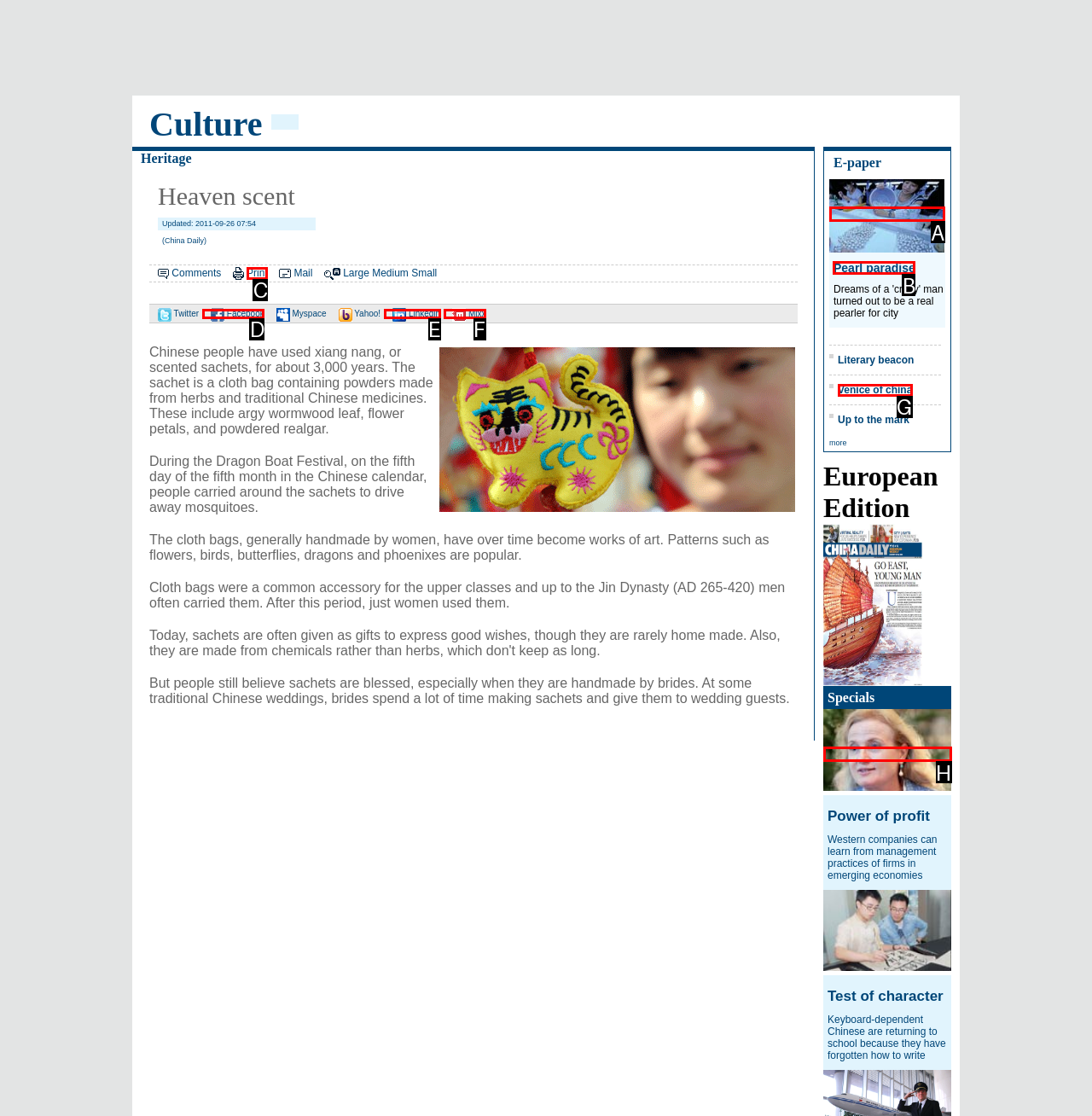Look at the highlighted elements in the screenshot and tell me which letter corresponds to the task: Go to 'Pearl paradise'.

B